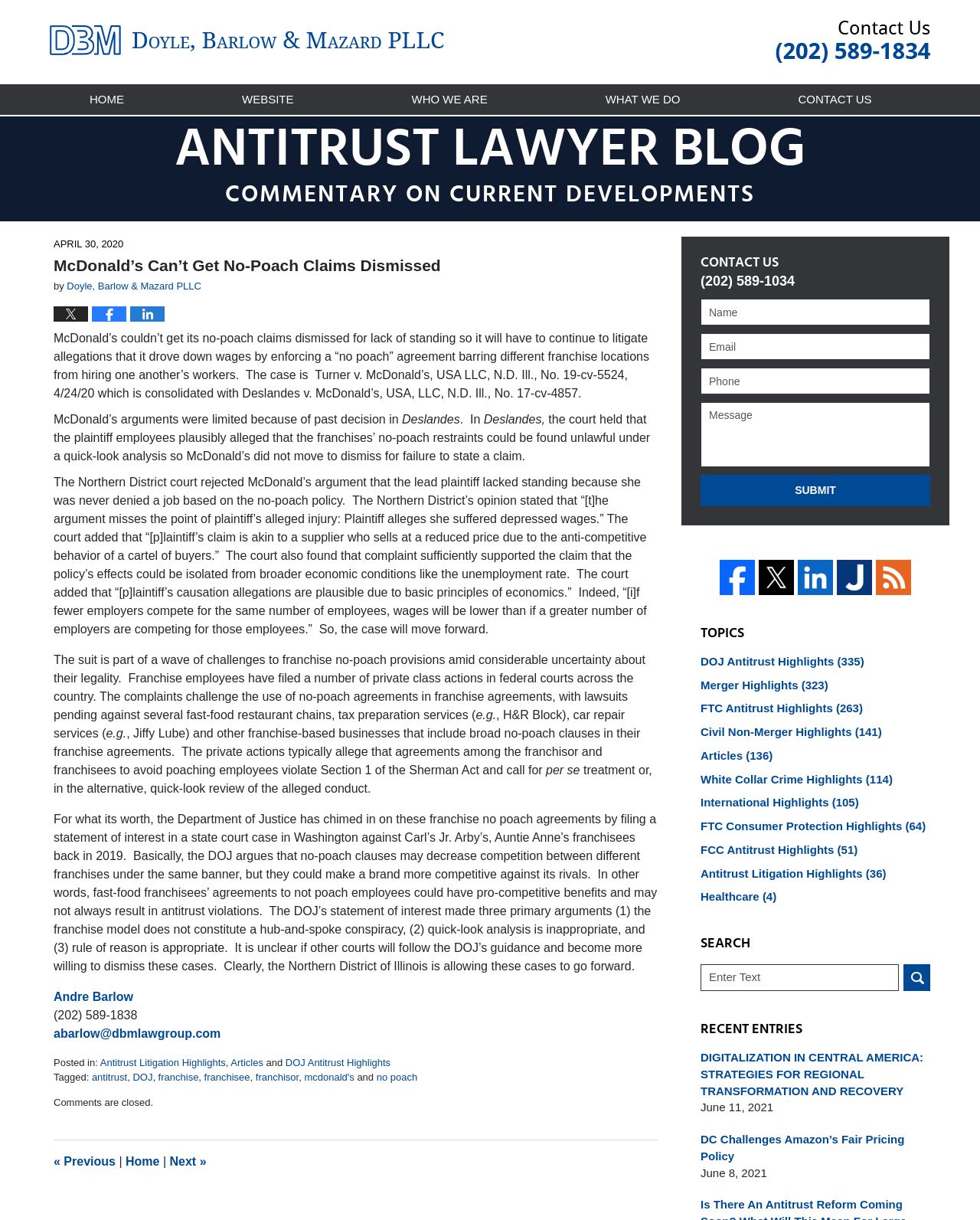Provide a brief response to the question below using one word or phrase:
How many social media icons are there at the bottom of the webpage?

2